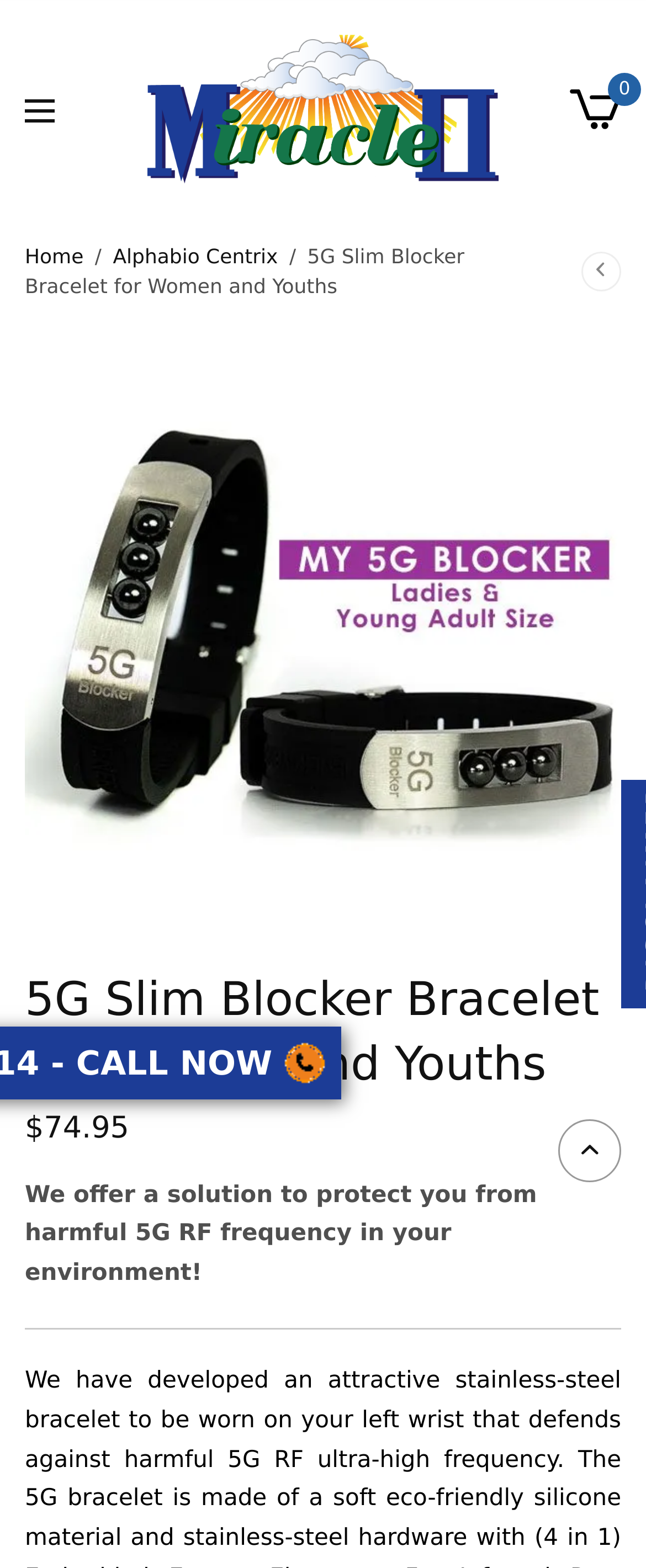Highlight the bounding box coordinates of the element that should be clicked to carry out the following instruction: "Call the toll-free number". The coordinates must be given as four float numbers ranging from 0 to 1, i.e., [left, top, right, bottom].

[0.421, 0.657, 0.524, 0.699]